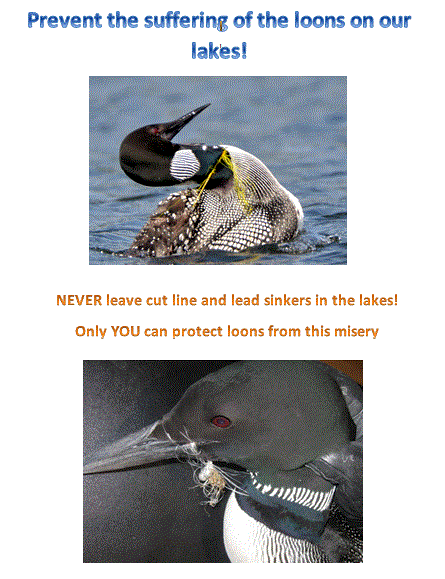Explain what is happening in the image with as much detail as possible.

The image features two striking photographs of loons, highlighting the urgent message about their protection. The top image depicts a graceful loon swimming on a tranquil lake, showcasing its distinctive black and white plumage and bright red eyes, symbolizing the beauty of these birds in their natural habitat. Below it, a close-up photograph reveals a more somber scene: a loon struggling with a fishing line entangled around its beak, underscoring the threats they face due to human activities.

The text above the images reads, "Prevent the suffering of the loons on our lakes!" This is followed by a cautionary message, "NEVER leave cut line and lead sinkers in the lakes! Only YOU can protect loons from this misery!" Together, the visuals and text create a compelling call to action, urging viewers to take responsibility for wildlife conservation and to safeguard the loons from preventable harm in their ecosystems.